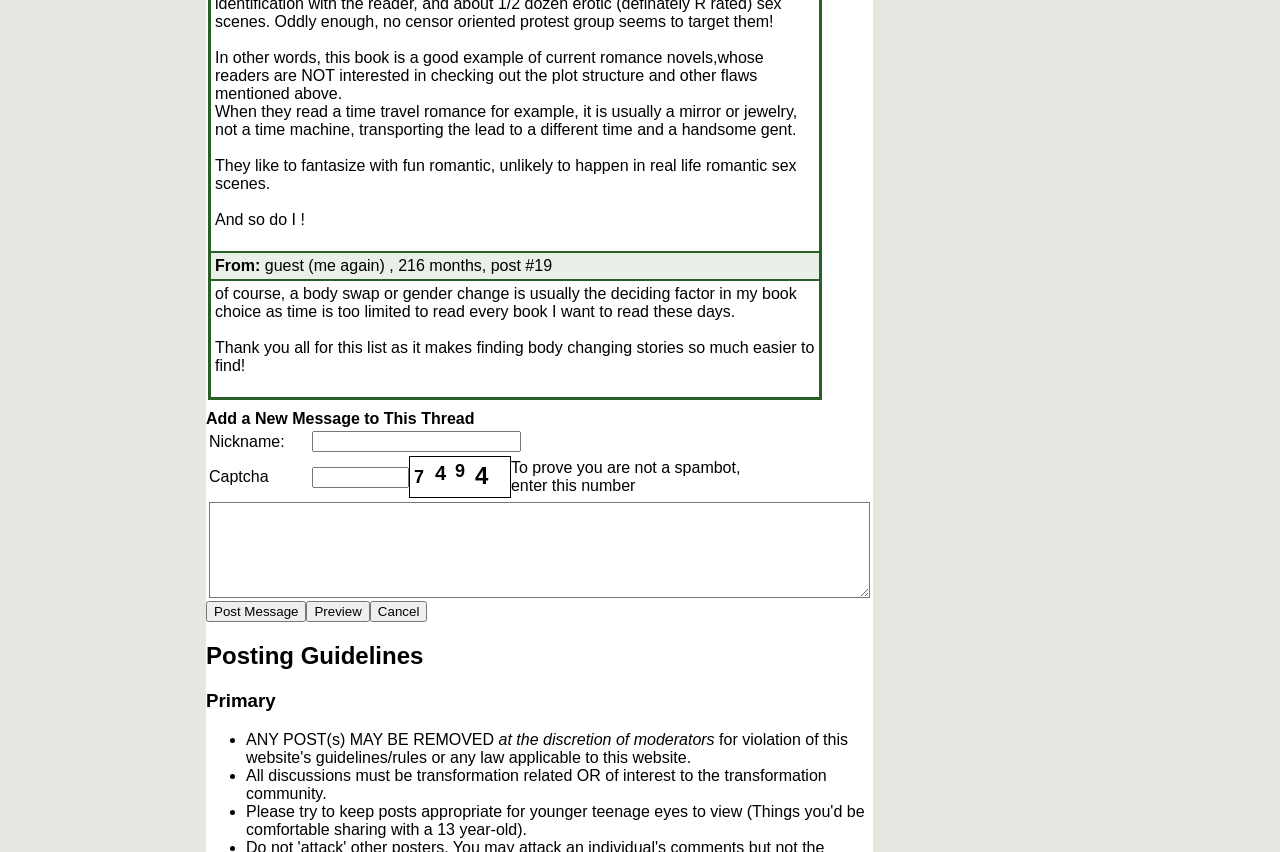Find the bounding box of the UI element described as follows: "parent_node: Nickname: name="1" value="Post Message"".

[0.161, 0.705, 0.239, 0.73]